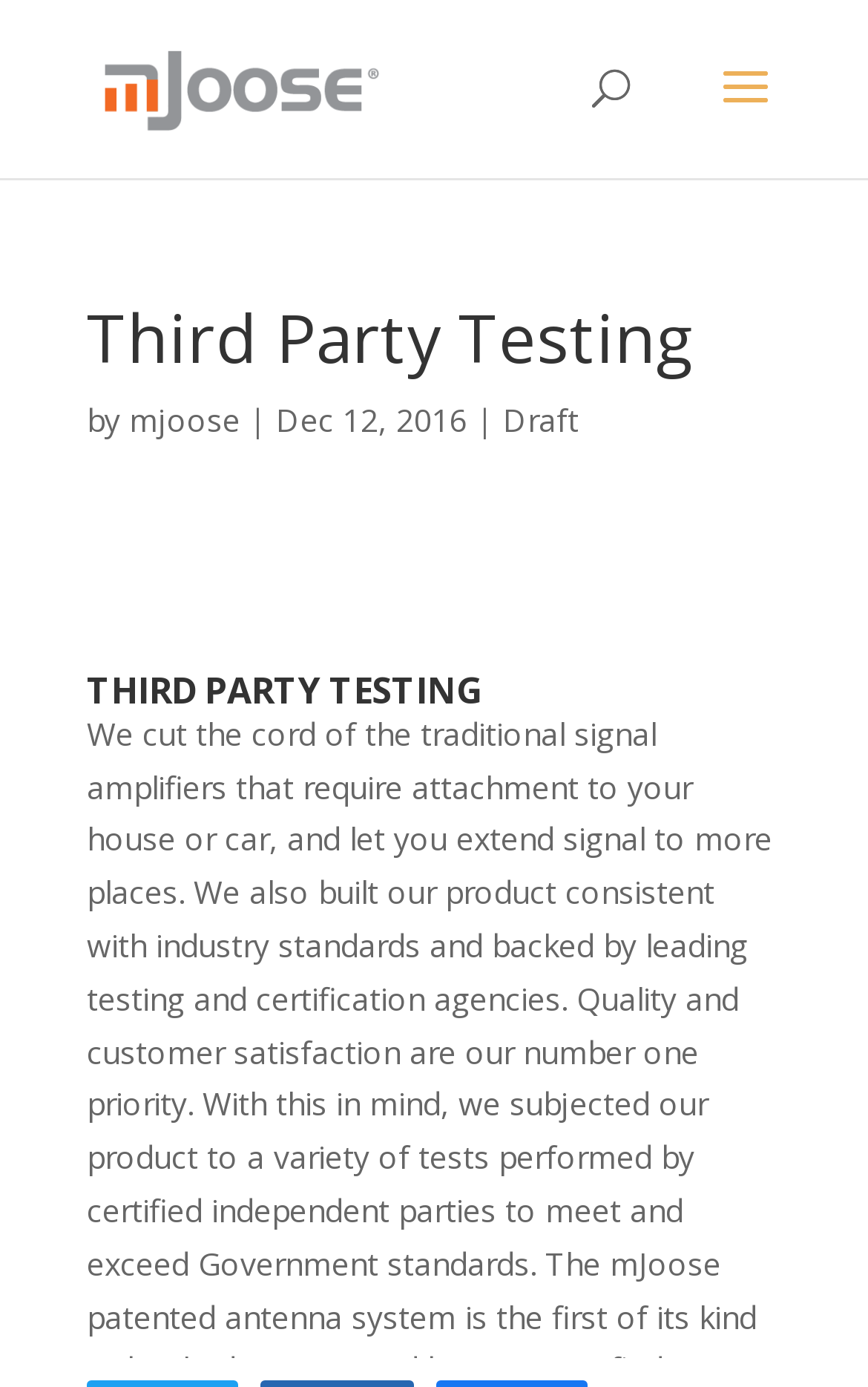Please find and generate the text of the main heading on the webpage.

Third Party Testing